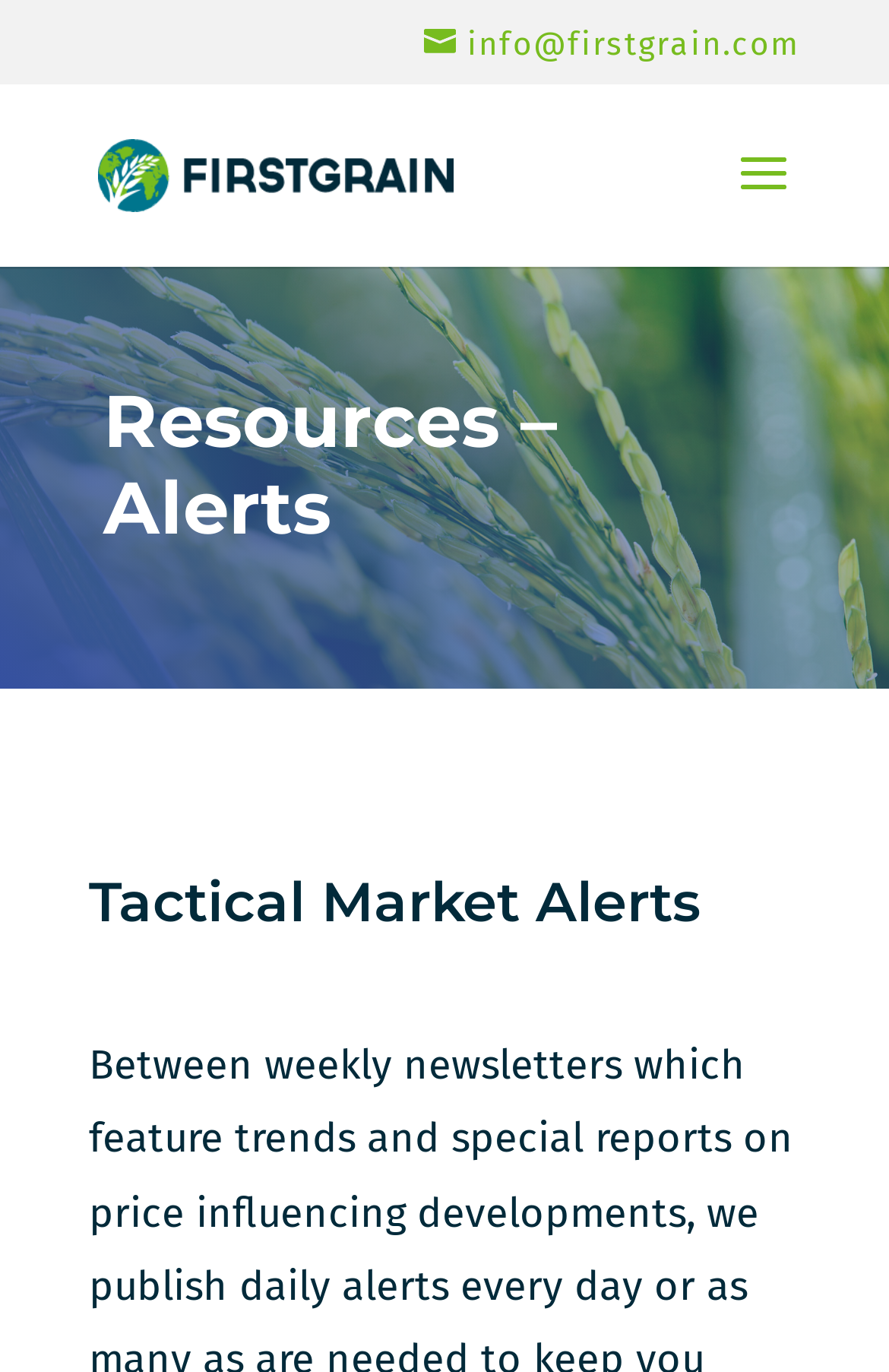Find the bounding box coordinates for the HTML element specified by: "info@firstgrain.com".

[0.477, 0.017, 0.9, 0.046]